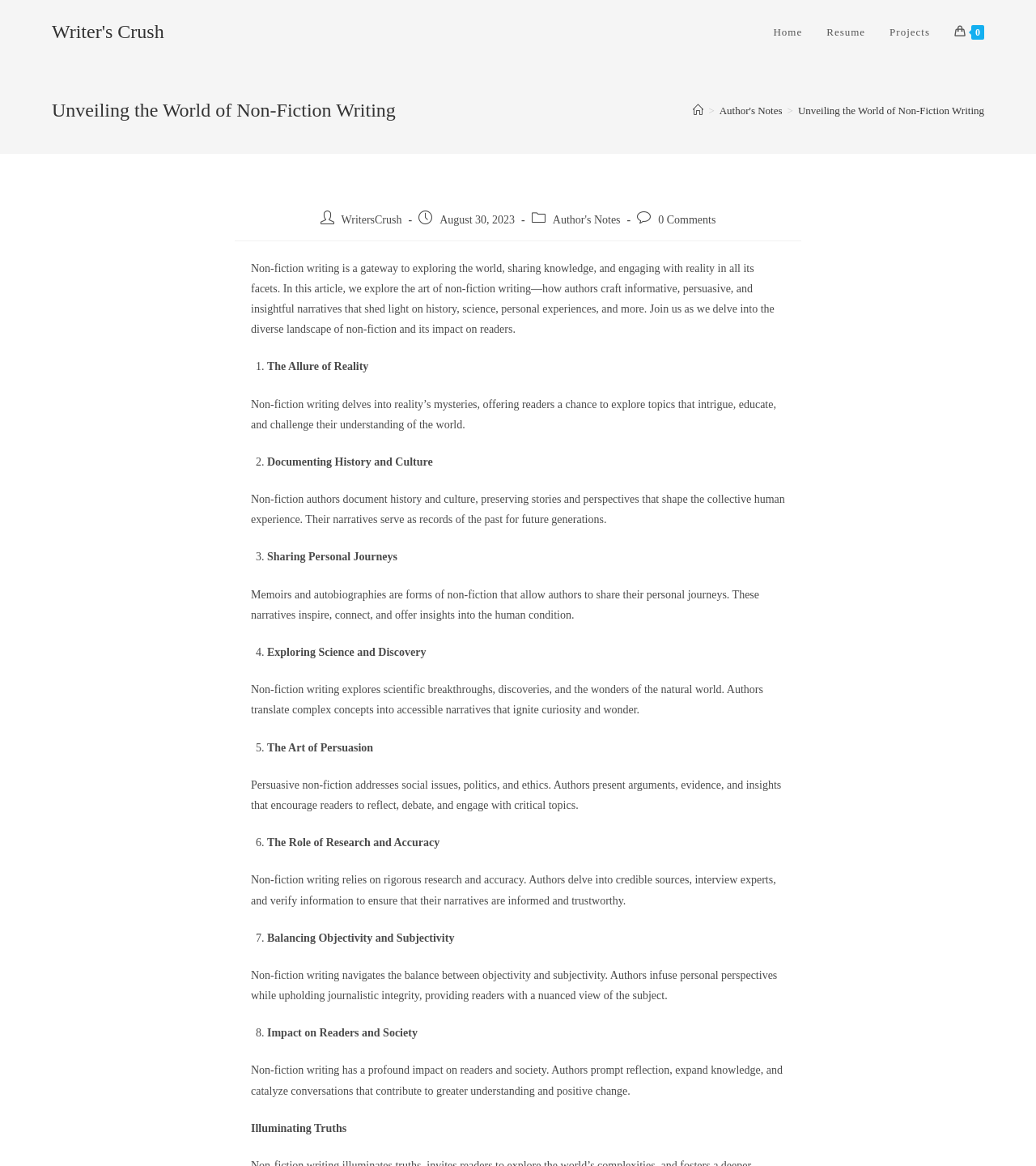Determine the bounding box coordinates of the section to be clicked to follow the instruction: "Click on the 'Home' link". The coordinates should be given as four float numbers between 0 and 1, formatted as [left, top, right, bottom].

[0.735, 0.0, 0.786, 0.056]